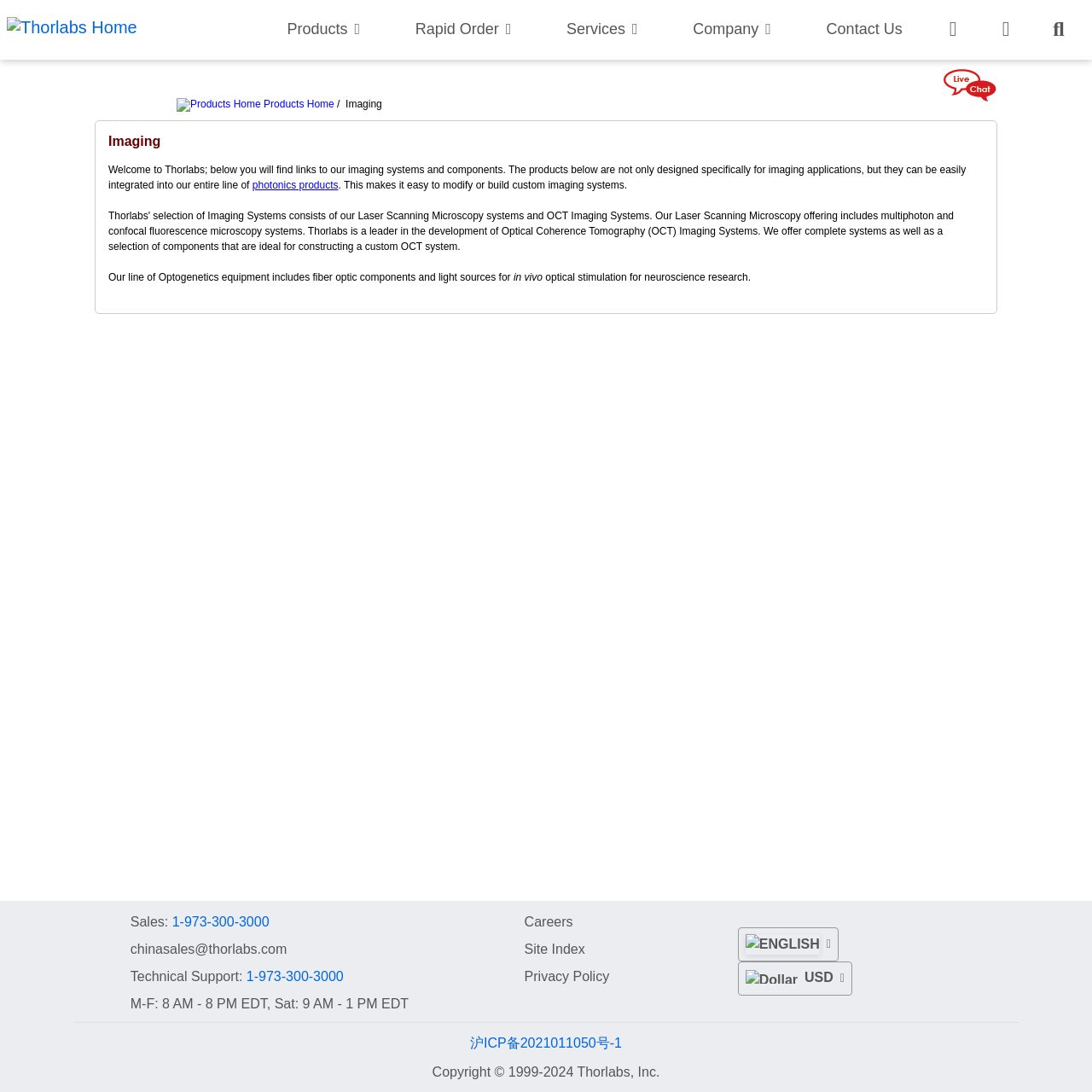What is the purpose of the products listed on this webpage?
Provide a detailed and well-explained answer to the question.

I inferred the purpose of the products by reading the introductory text on the webpage, which states 'Welcome to Thorlabs; below you will find links to our imaging systems and components.' This indicates that the products listed on this webpage are intended for imaging applications.